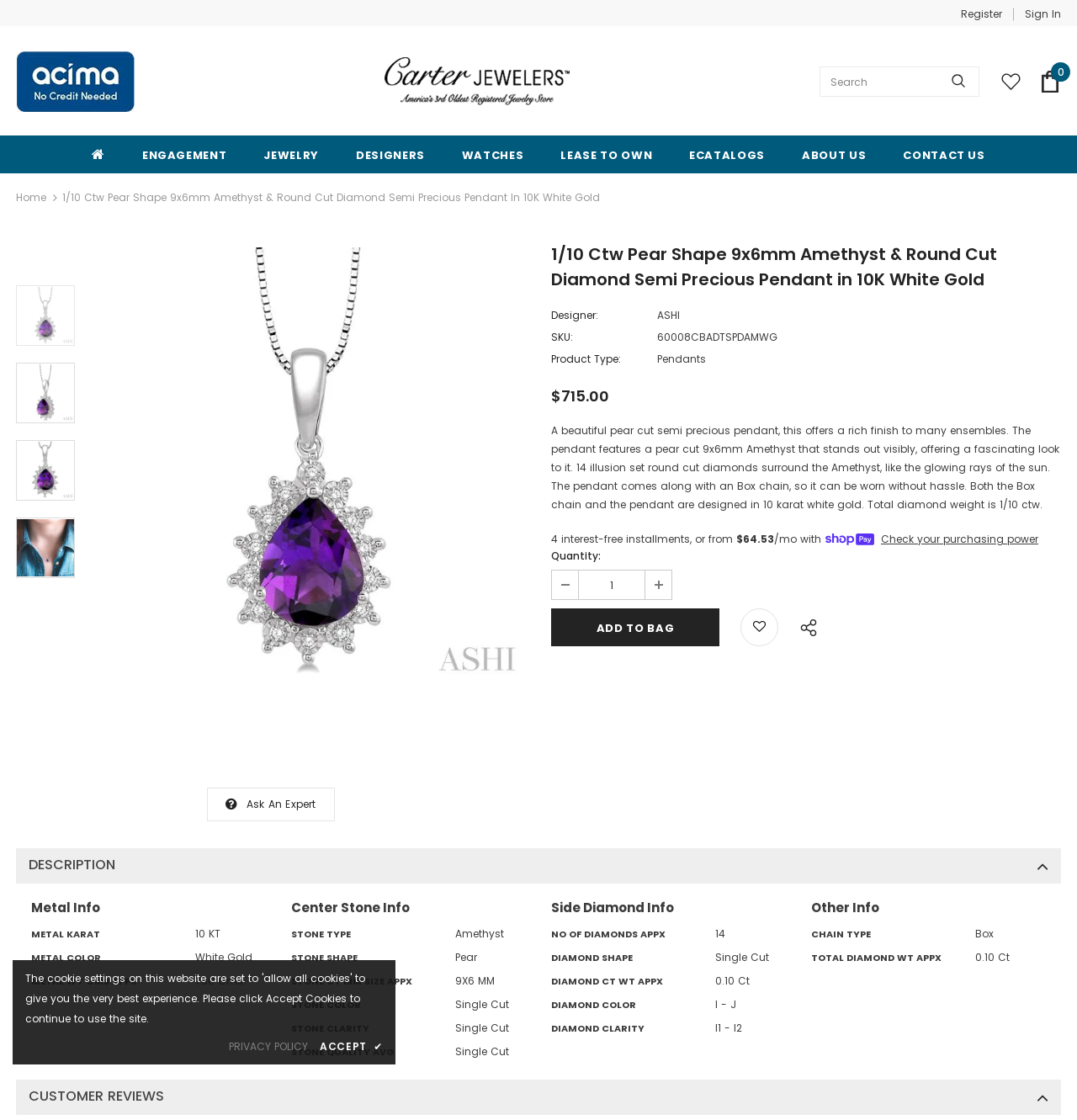Indicate the bounding box coordinates of the element that must be clicked to execute the instruction: "Ask An Expert". The coordinates should be given as four float numbers between 0 and 1, i.e., [left, top, right, bottom].

[0.229, 0.711, 0.294, 0.724]